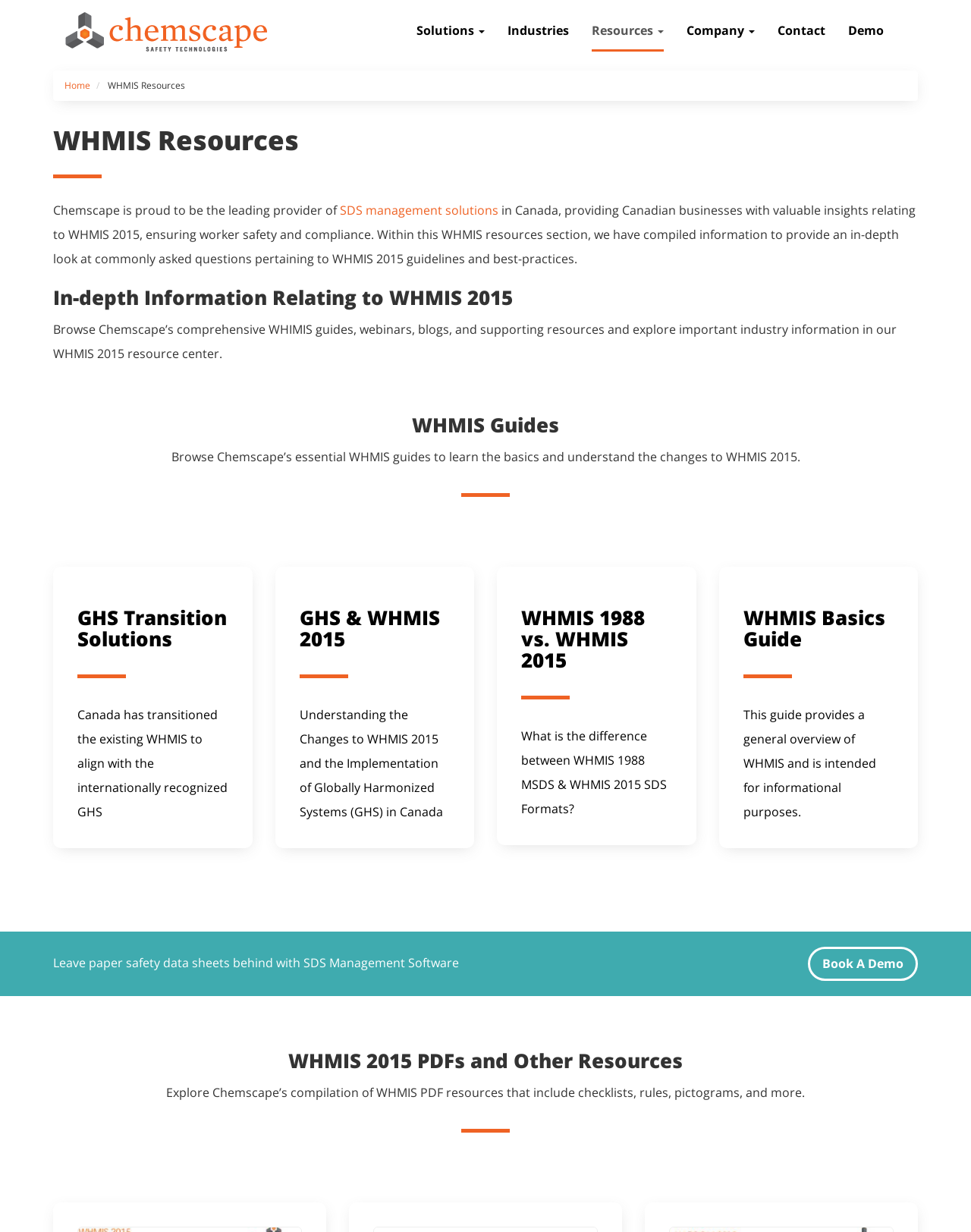Using the details in the image, give a detailed response to the question below:
What is the topic of the 'GHS Transition Solutions' guide?

The topic of the 'GHS Transition Solutions' guide can be inferred from the link text, which states 'GHS Transition Solutions Canada has transitioned the existing WHMIS to align with the internationally recognized GHS'. This suggests that the guide is related to the transition of WHMIS to GHS in Canada.